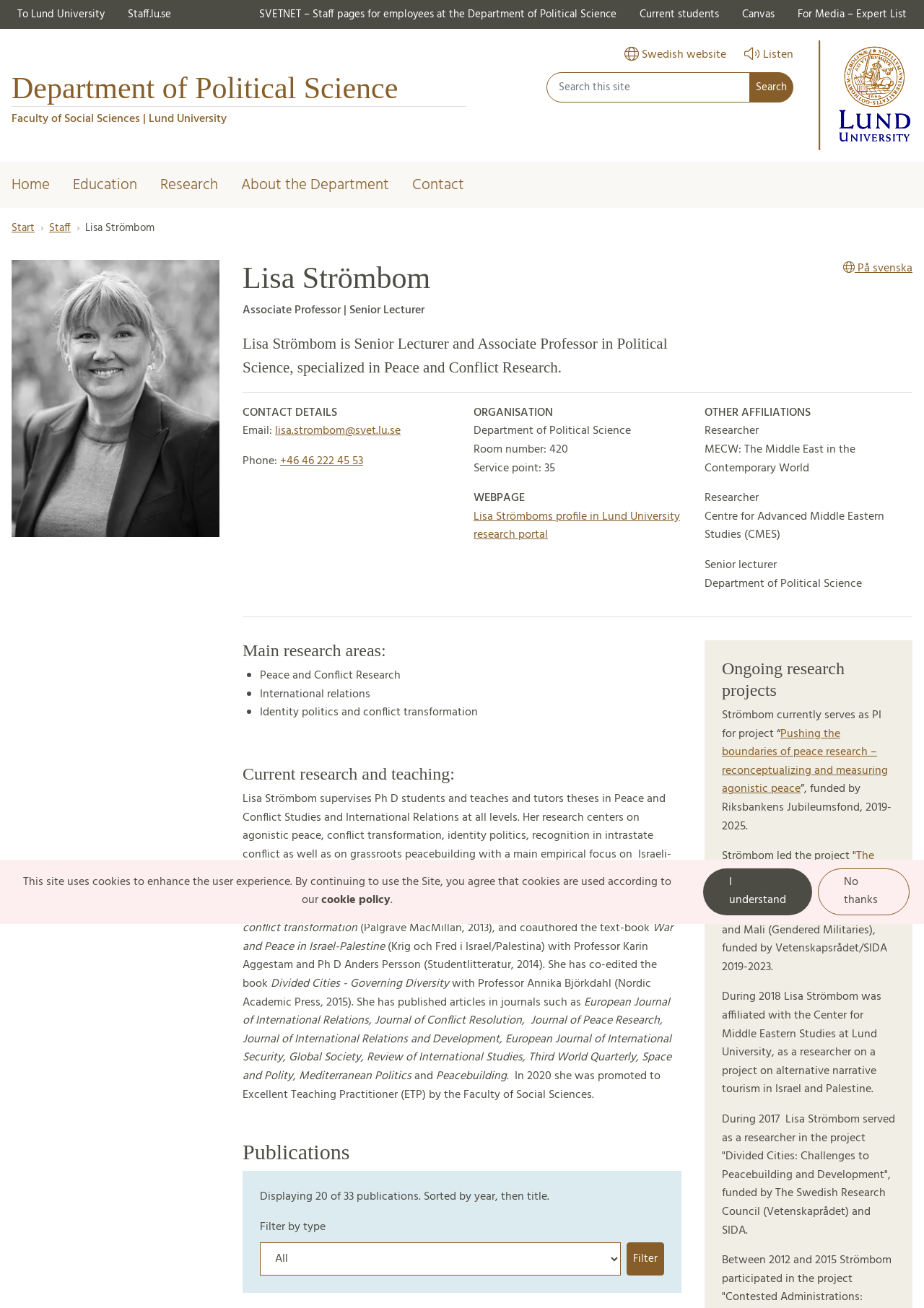Locate the bounding box coordinates of the segment that needs to be clicked to meet this instruction: "Contact Lisa Strömbom via email".

[0.298, 0.322, 0.434, 0.337]